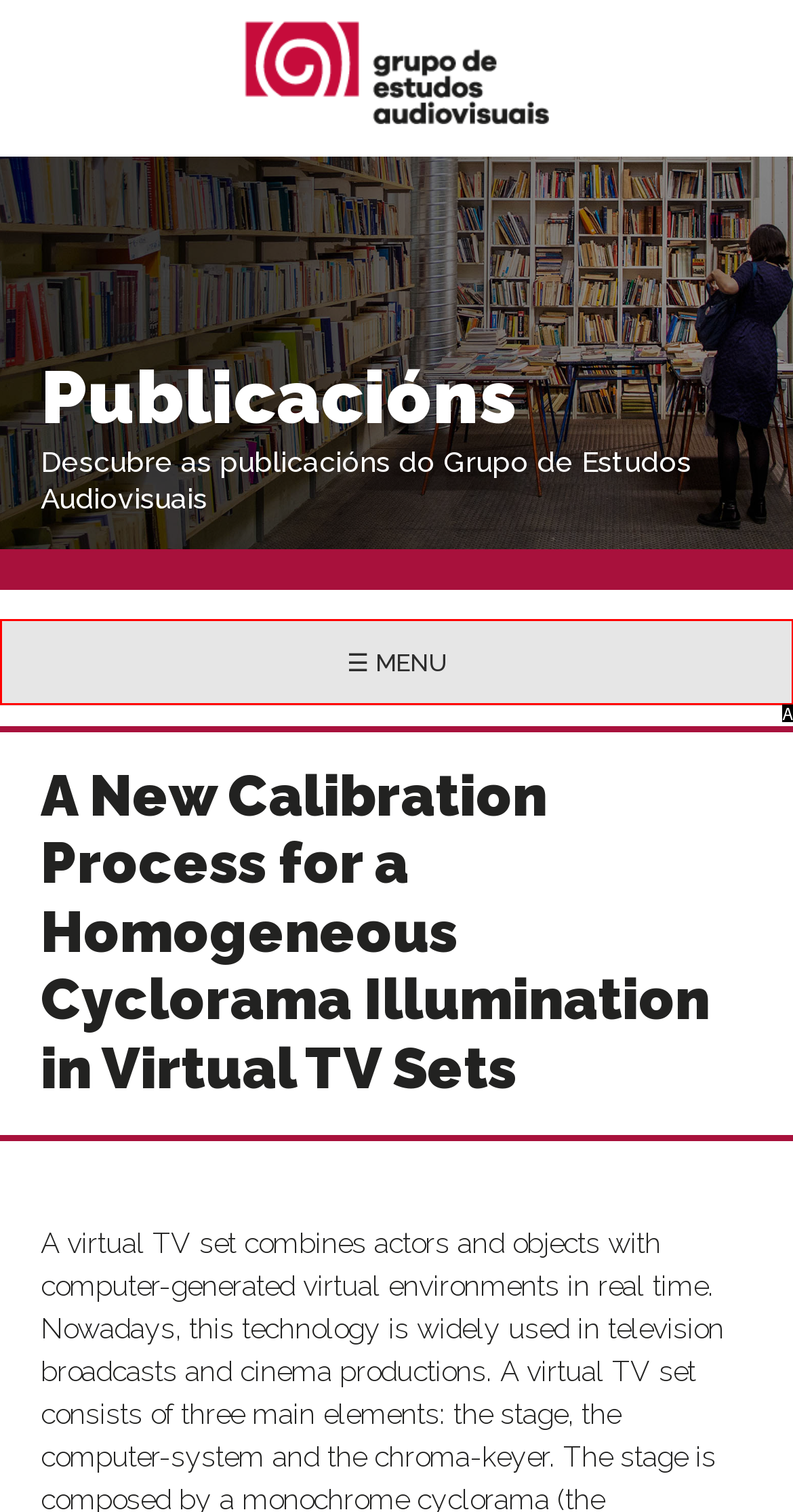Find the UI element described as: ☰ Menu
Reply with the letter of the appropriate option.

A